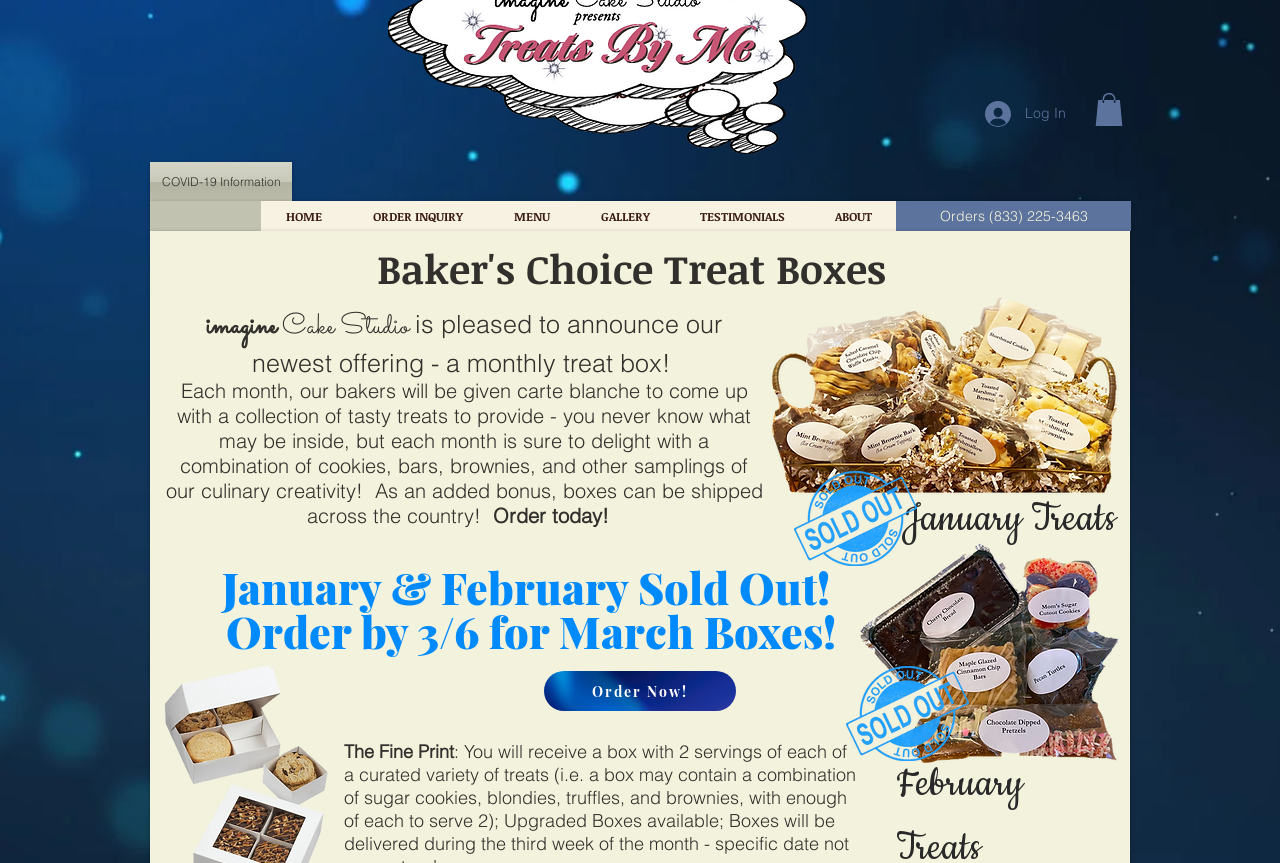Please reply to the following question using a single word or phrase: 
What is the purpose of the 'Order Now!' button?

To order the treat box